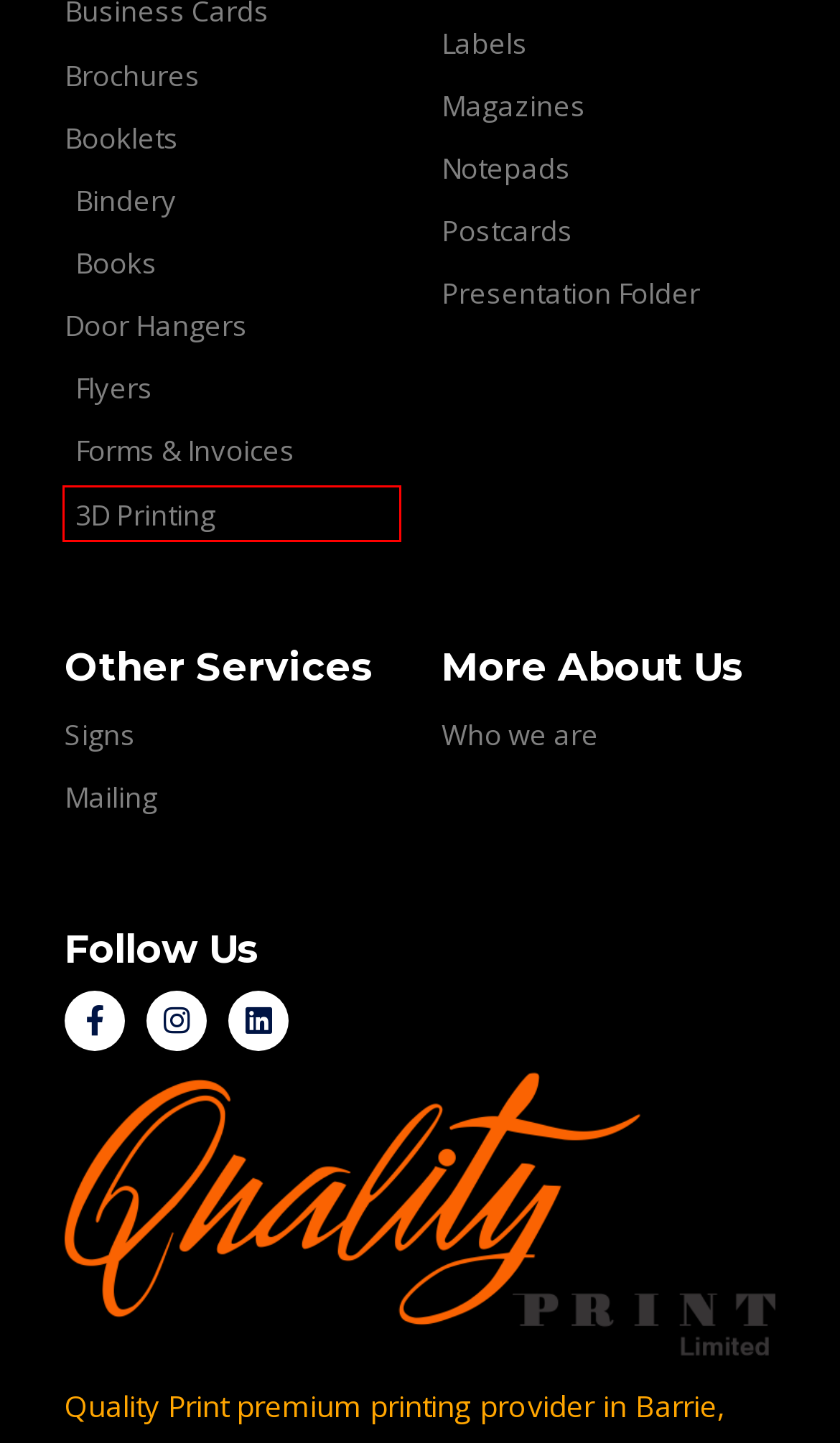Observe the screenshot of a webpage with a red bounding box around an element. Identify the webpage description that best fits the new page after the element inside the bounding box is clicked. The candidates are:
A. Premium Booklet in Barrie, Ontario - Quality Print
B. Custom and Fast Flyers Printing - In Barrie, Ontario
C. Custom Book Printing Barrie,Ontario - Quality Print
D. Labels - Quality Print %
E. Signs - Quality Print
F. Book Bindery Barrie, Ontario - Quality Print
G. 3D Printing Services Barrie, Ontario - Quality Print
H. Custom Forms & Invoices - NCR Printing in Barrie, Ontario

G